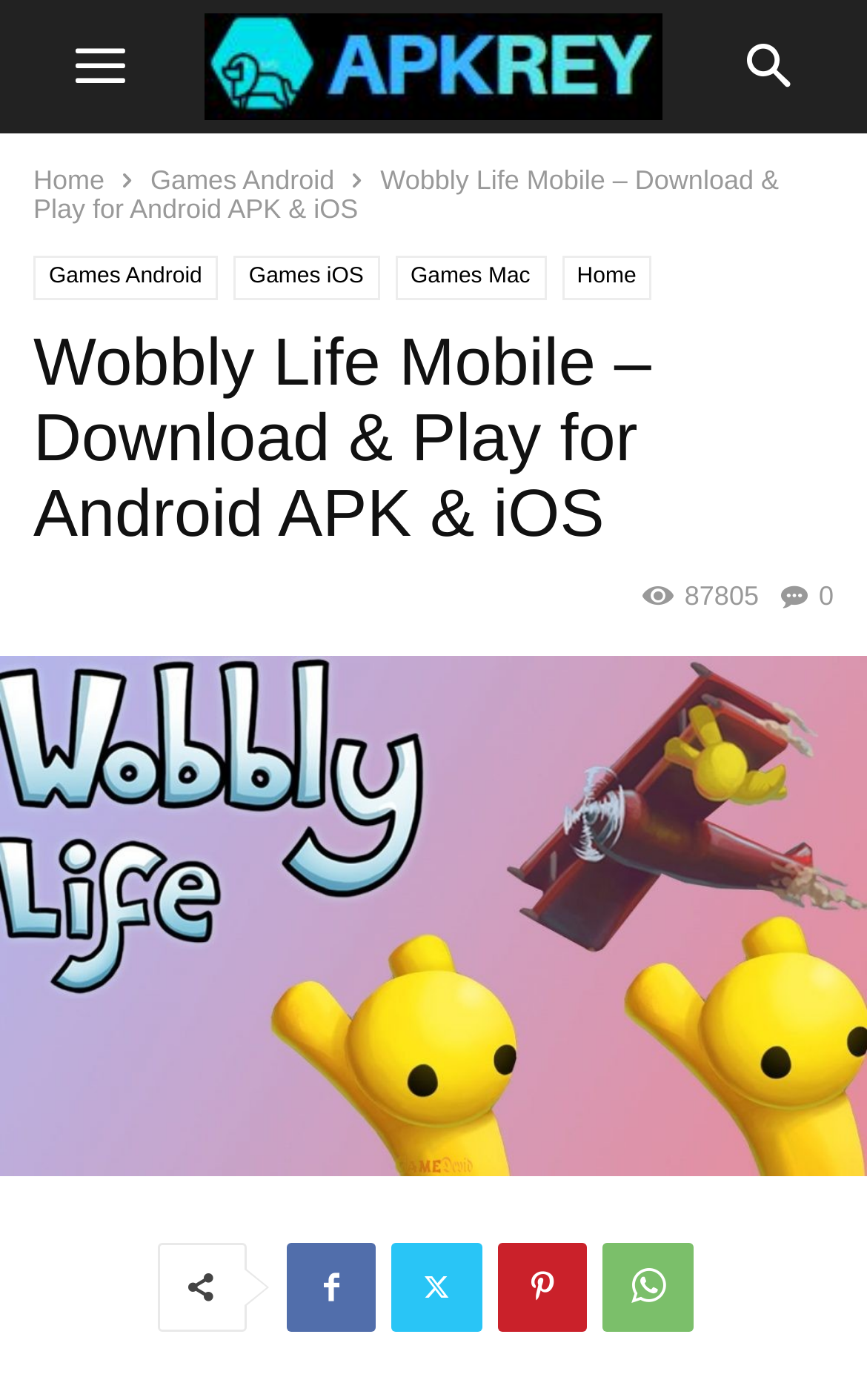Can you give a comprehensive explanation to the question given the content of the image?
What is the purpose of the webpage?

The purpose of the webpage can be inferred from the links and buttons provided, which allow users to download and play Wobbly Life Mobile on their devices.